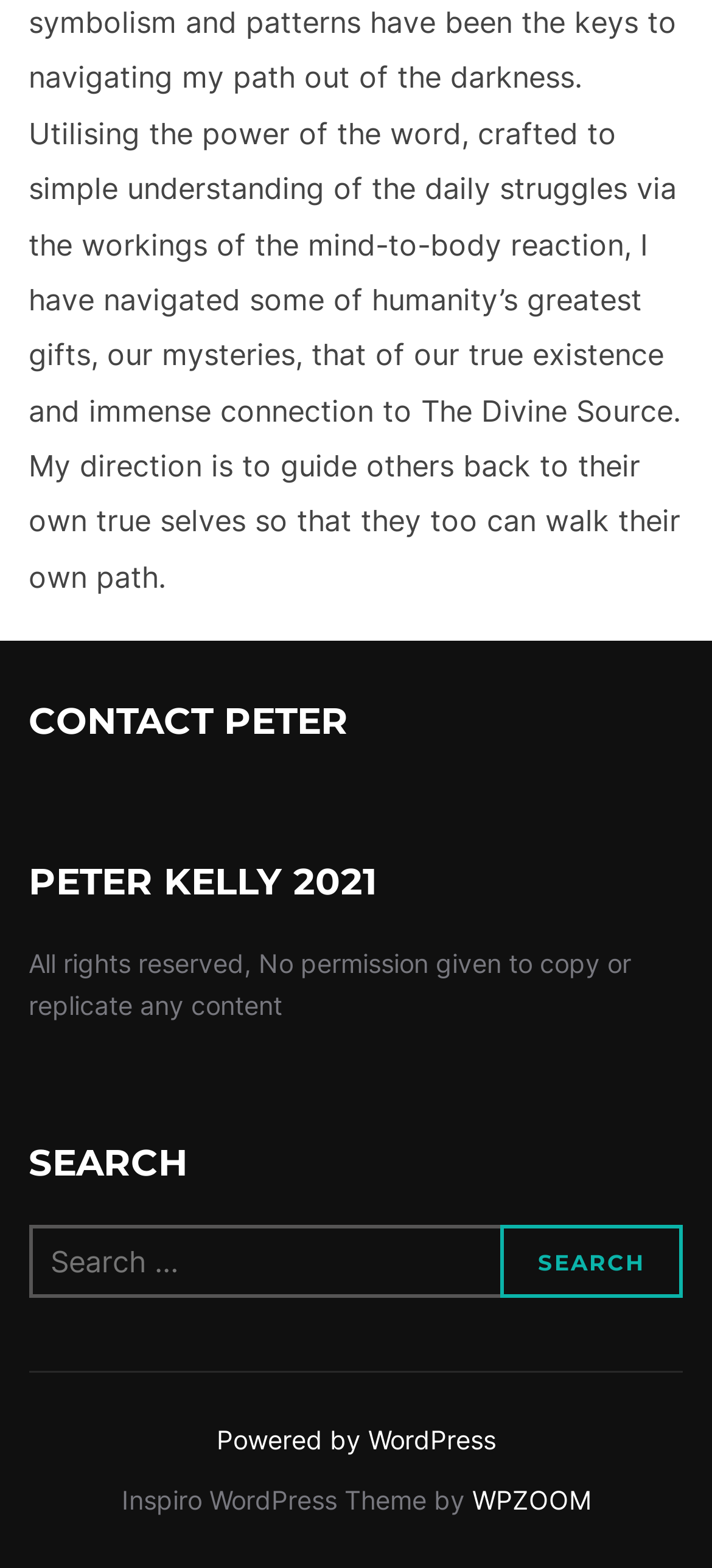What is the copyright statement on the webpage?
Based on the screenshot, give a detailed explanation to answer the question.

The footer section of the webpage contains a static text element 'All rights reserved, No permission given to copy or replicate any content' which indicates that the copyright statement on the webpage is 'All rights reserved'.